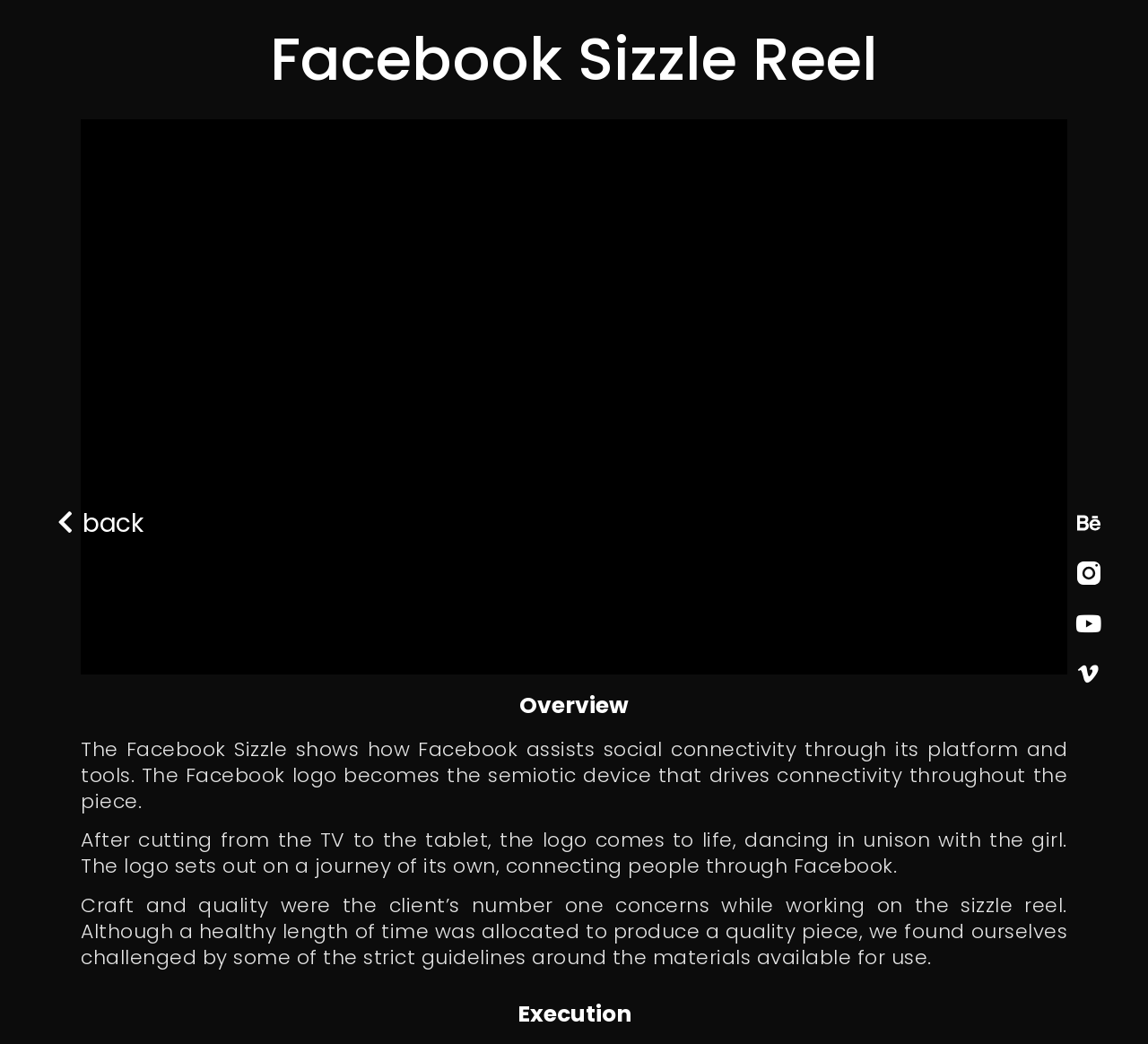Give a comprehensive overview of the webpage, including key elements.

The webpage is about the Facebook Sizzle Reel, a video showcasing how Facebook facilitates social connectivity through its platform and tools. At the top-left corner, there is a "back" link. The main title "Facebook Sizzle Reel" is prominently displayed at the top-center of the page. Below the title, there is a Vimeo video player that occupies most of the page's width and about half of its height.

Underneath the video player, there are three sections of text. The first section, labeled "Overview", describes the Facebook Sizzle Reel and its concept. The second section continues to explain the video's storyline, and the third section discusses the challenges faced during the production process.

Further down the page, there is a heading titled "Execution". Below this heading, there are four links arranged horizontally, each accompanied by a small image. These links and images are positioned at the bottom-right corner of the page.